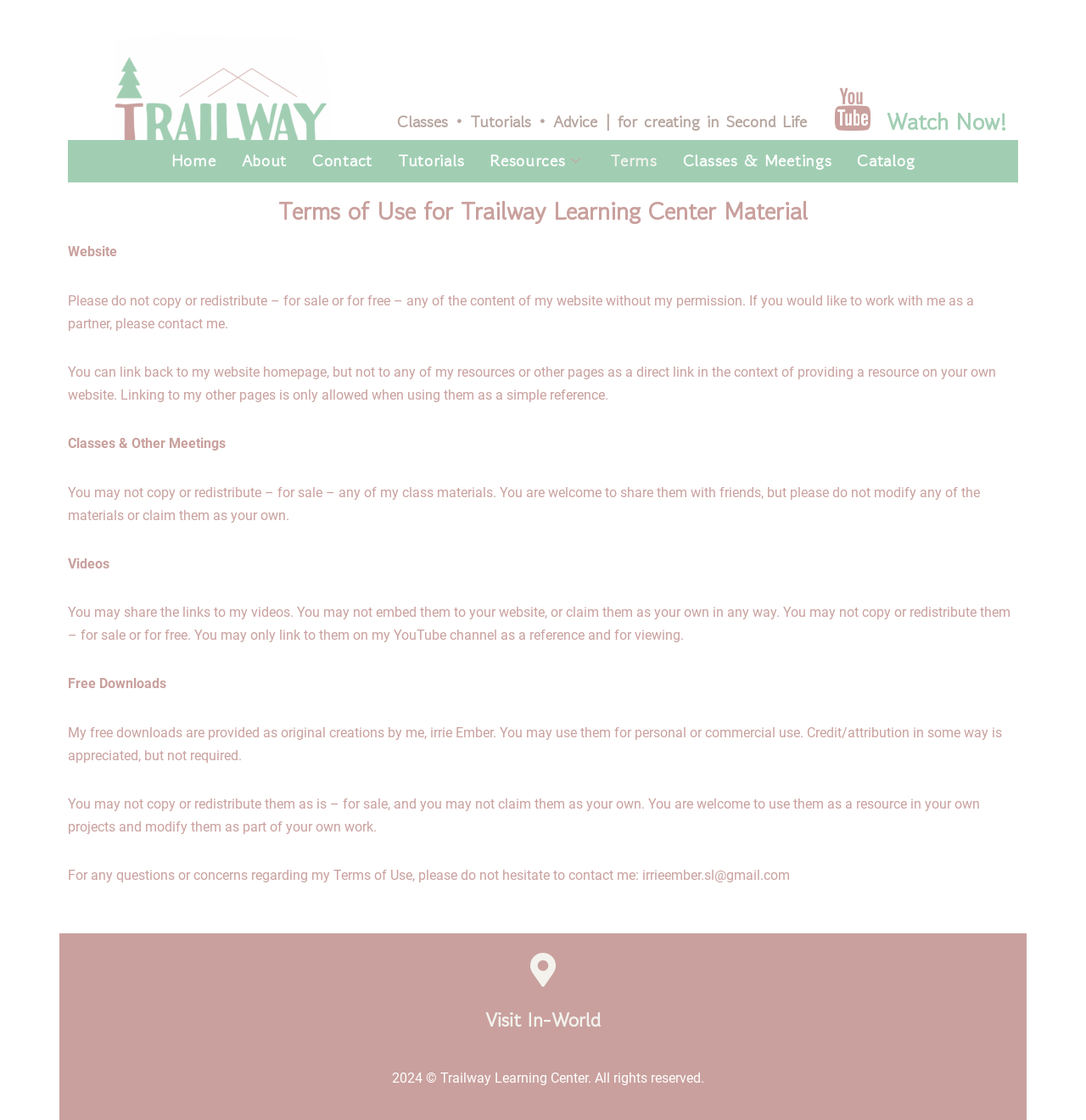Describe the webpage meticulously, covering all significant aspects.

The webpage is titled "Terms – Trailway Learning Center" and appears to be a terms of use page for the Trailway Learning Center website. At the top, there is a "Skip to content" link, followed by a navigation menu with links to "Home", "About", "Contact", "Tutorials", "Resources", "Terms", "Classes & Meetings", and "Catalog".

Below the navigation menu, there is a heading that reads "Classes • Tutorials • Advice | for creating in Second Life". Next to this heading, there is a "Watch Now!" link. 

The main content of the page is divided into sections, each with a heading that describes the terms of use for different types of content. The first section is titled "Terms of Use for Trailway Learning Center Material" and explains that users are not allowed to copy or redistribute the website's content without permission. 

The following sections describe the terms of use for "Classes & Other Meetings", "Videos", "Free Downloads", and provide contact information for any questions or concerns. Each section has a heading and one or more paragraphs of text that explain the specific terms.

At the bottom of the page, there is a link to "Visit In-World" and a copyright notice that reads "2024 © Trailway Learning Center. All rights reserved."